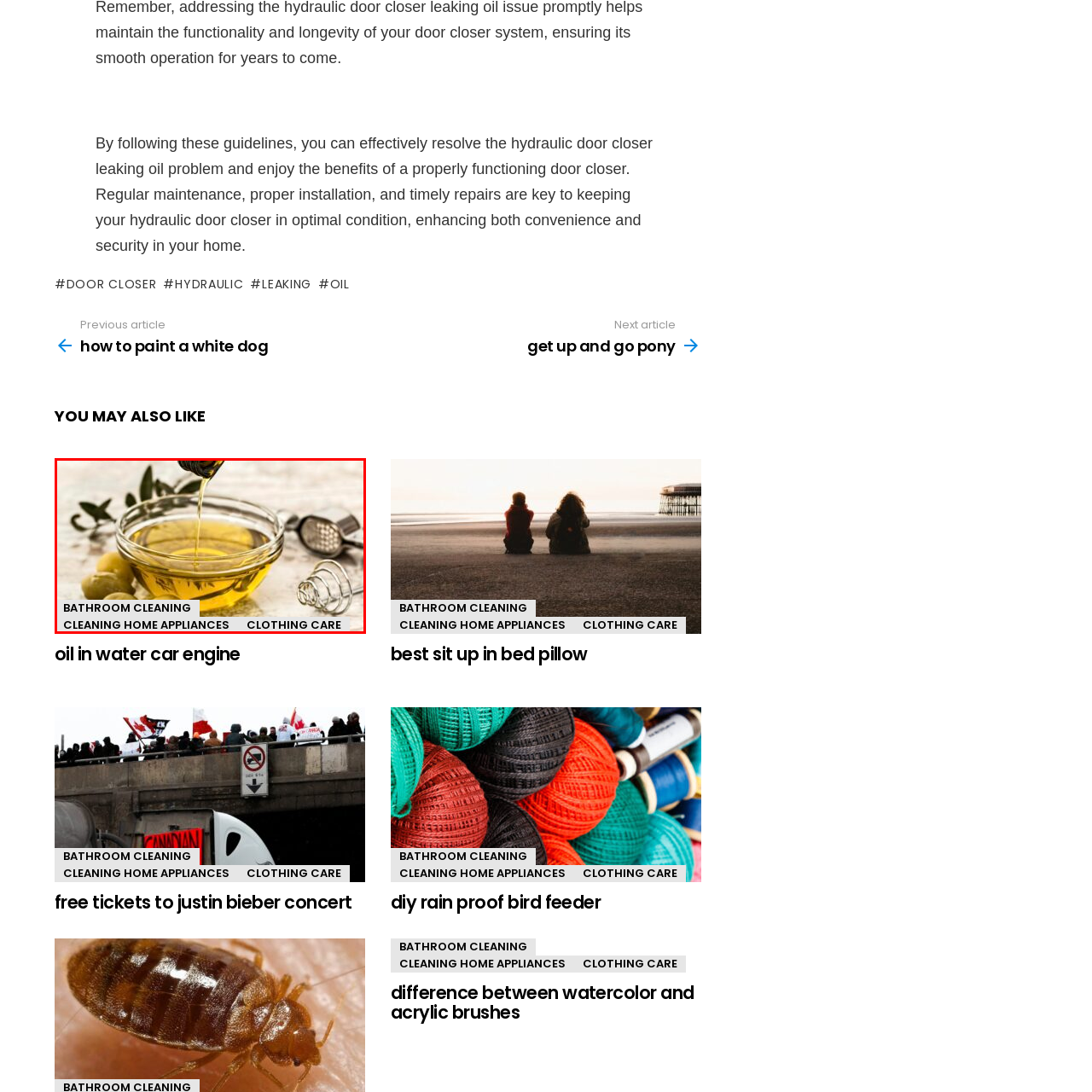Describe thoroughly what is shown in the red-bordered area of the image.

The image features a close-up of a glass bowl filled with golden olive oil, showcasing a bottle being tilted to pour oil into it. Surrounding the bowl are fresh green olives and a couple of kitchen utensils, including a whisk and a strainer, hinting at culinary activities. Below the image, there are labels indicating related topics: "BATHROOM CLEANING," "CLEANING HOME APPLIANCES," and "CLOTHING CARE," suggesting that this image might be part of a broader article discussing various cleaning tips or uses for olive oil in different contexts. The overall aesthetic is warm and inviting, emphasizing freshness and a connection to cooking or culinary care.